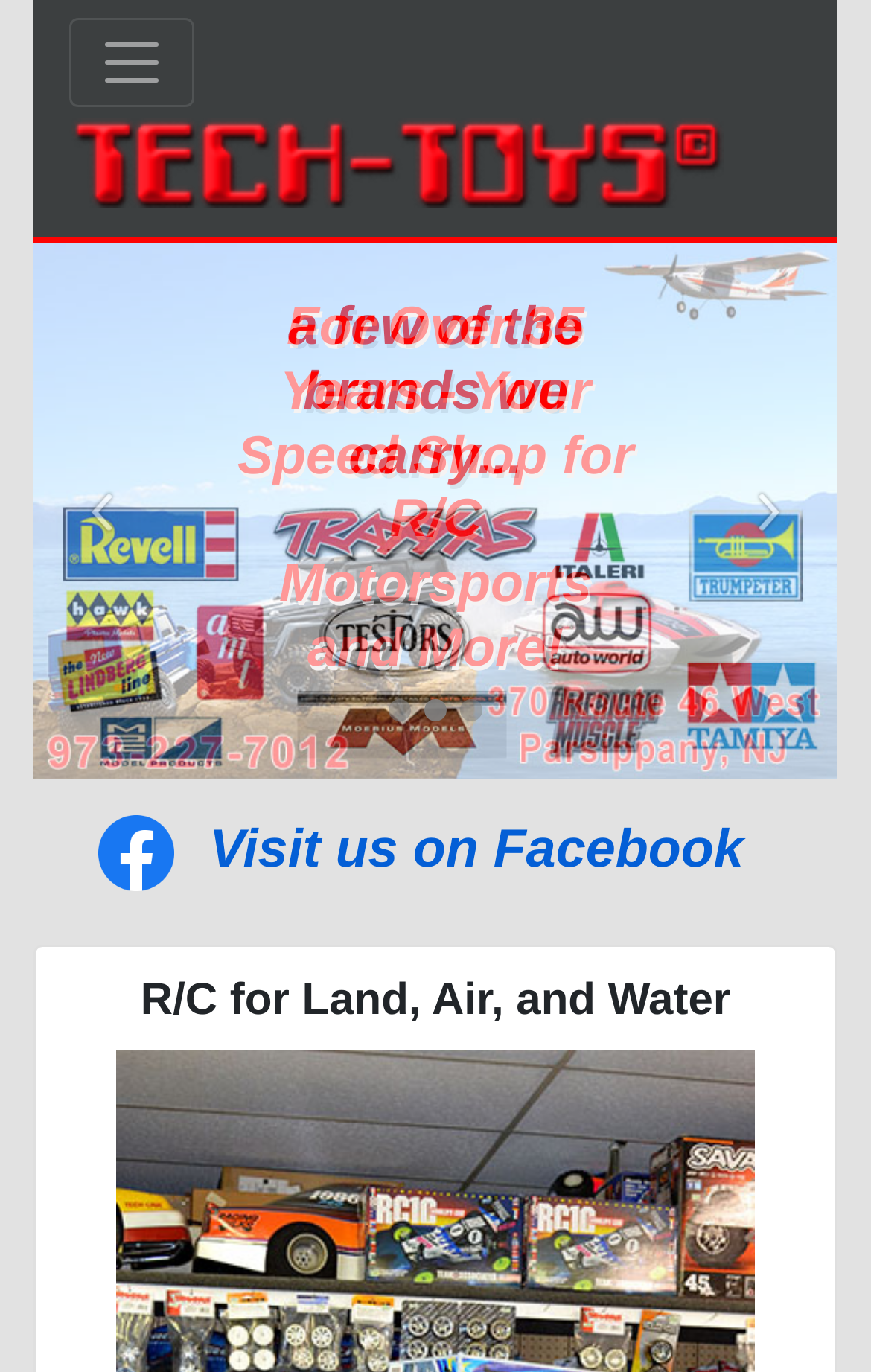Create an elaborate caption for the webpage.

The webpage is the homepage of Tech-Toys.com. At the top left corner, there is a button labeled "Toggle navigation". Next to it, there is a link with an image, which appears to be the website's logo. 

Below the logo, there is a listbox that takes up most of the page's width, containing a responsive image. The listbox has a vertical orientation and is not multi-selectable. 

On the left side of the listbox, there is a "Previous" button, and on the right side, there is a "Next" button. 

In the lower middle section of the page, there is a link to visit the website's Facebook page, accompanied by a Facebook icon. 

Finally, at the bottom of the page, there is a heading that reads "R/C for Land, Air, and Water", which suggests that the website is related to remote-controlled toys.